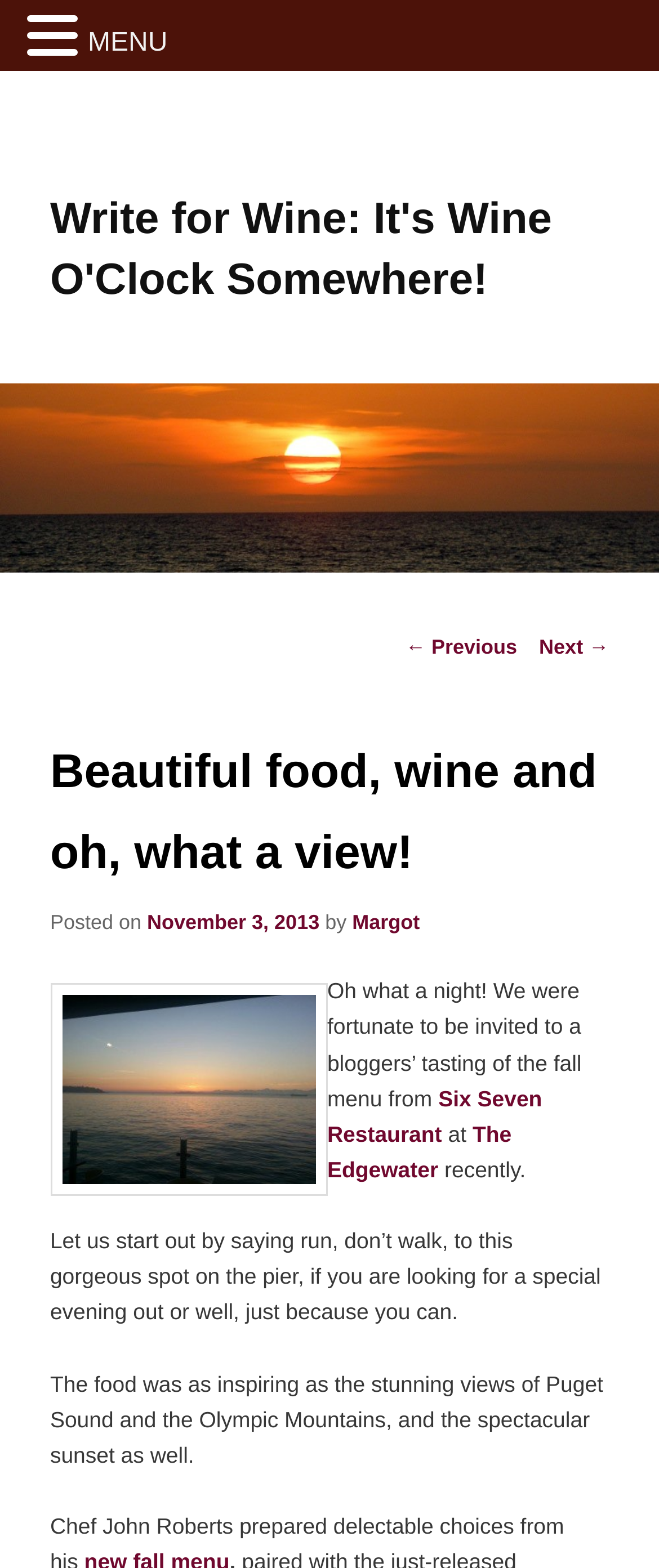Who is the author of the article?
Can you provide an in-depth and detailed response to the question?

The answer can be found in the section that displays the article's metadata, where it says 'Posted on November 3, 2013 by Margot'.